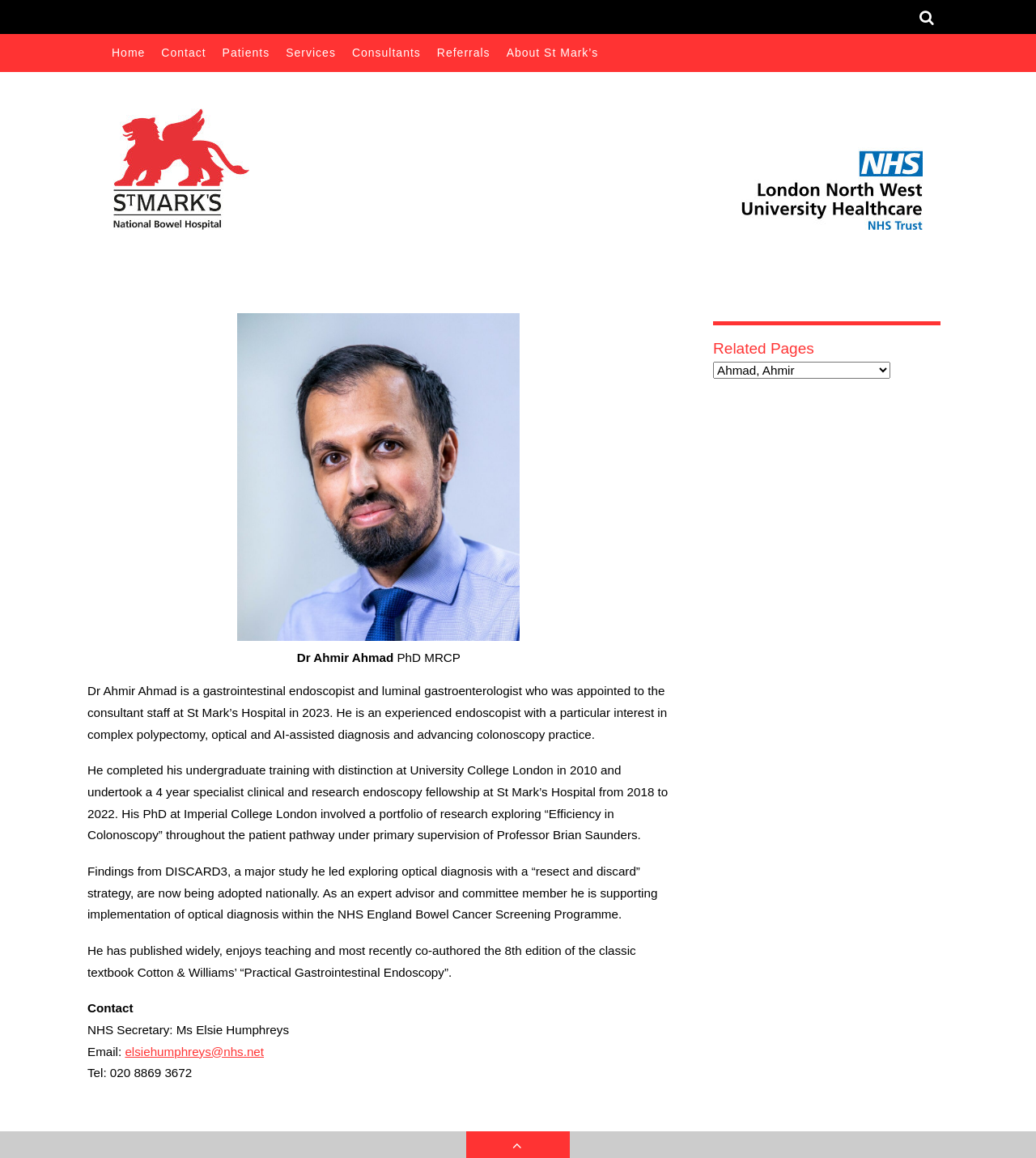What is the email address of Dr Ahmir Ahmad's NHS Secretary?
Using the information from the image, answer the question thoroughly.

The webpage provides contact information for Dr Ahmir Ahmad, including the email address of his NHS Secretary, Ms Elsie Humphreys, which is elsiehumphreys@nhs.net.